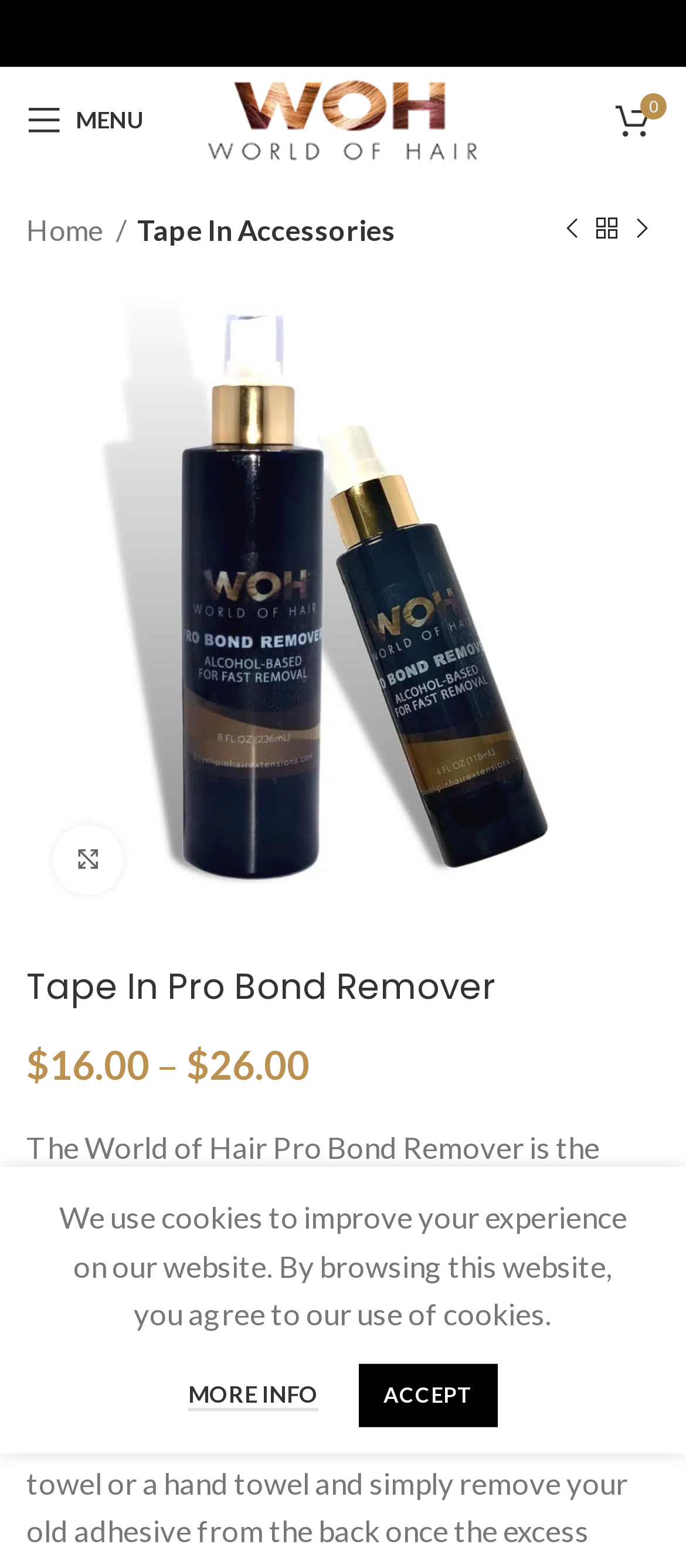Offer a detailed account of what is visible on the webpage.

The webpage is about the "Tape In Pro Bond Remover" product from "World Of Hair". At the top left, there is a link to open the mobile menu, accompanied by the text "MENU". Next to it, on the top center, is the site logo, which is an image with the text "World Of Hair". 

On the top right, there are three links: a breadcrumb navigation with links to "Home" and "Tape In Accessories", a link to the previous product, and a link to the next product. 

Below the top navigation, there is a large figure that spans almost the entire width of the page, containing a product image. Within this figure, there is a link to enlarge the image. 

The product title "Tape In Pro Bond Remover" is displayed prominently in a heading below the image. The product price is shown next to it, ranging from $16.00 to $26.00. 

At the bottom of the page, there is a notice about the use of cookies on the website, with links to "MORE INFO" and "ACCEPT".